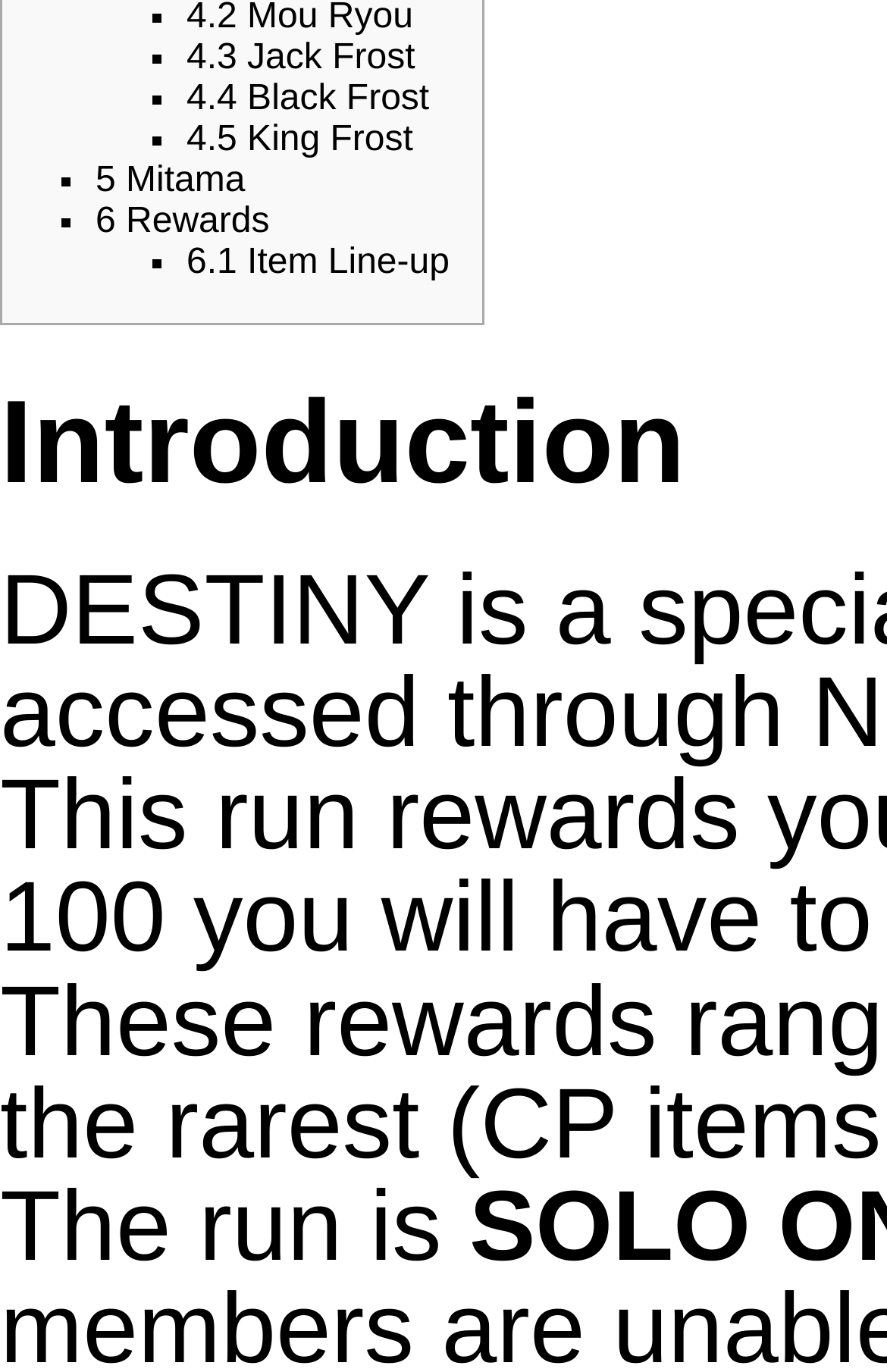Identify the bounding box for the UI element described as: "TELL ME MORE". Ensure the coordinates are four float numbers between 0 and 1, formatted as [left, top, right, bottom].

None